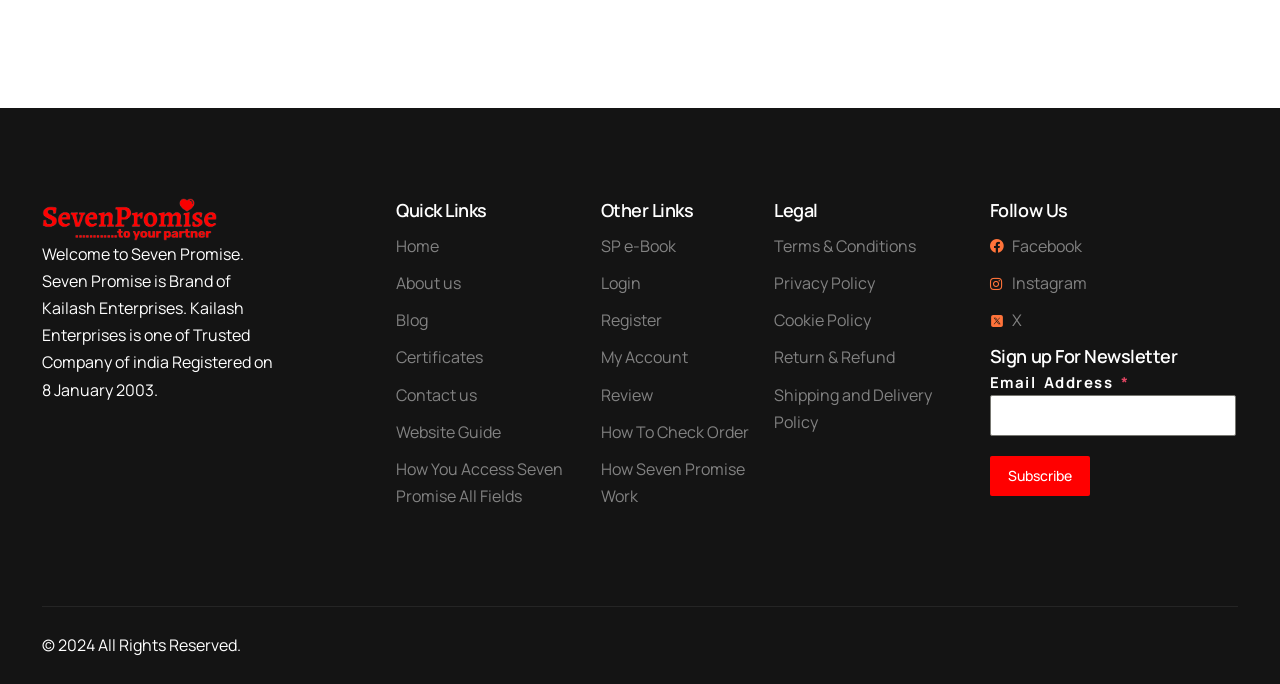Please provide a brief answer to the question using only one word or phrase: 
What is the purpose of the textbox?

Email Address